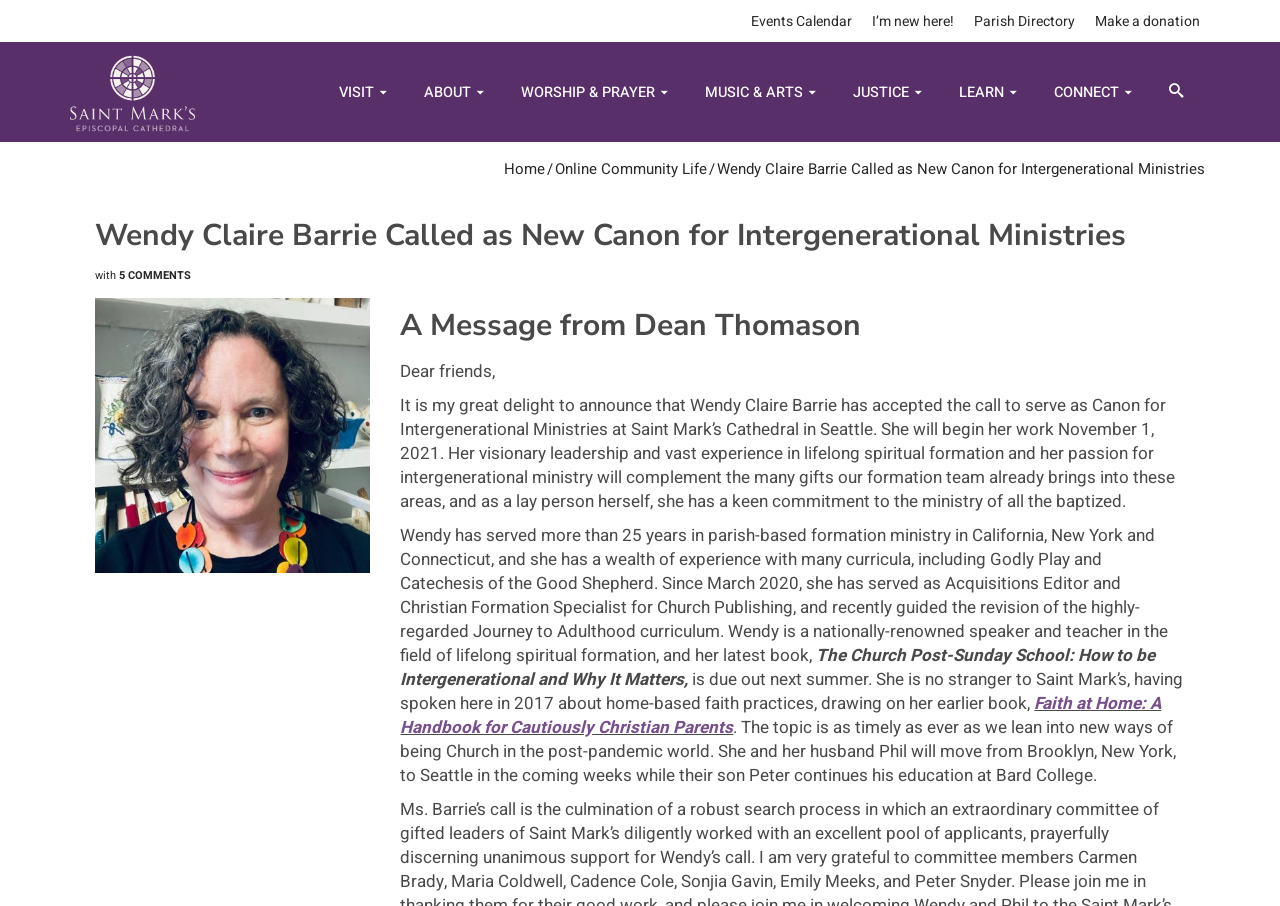Identify the bounding box coordinates for the region to click in order to carry out this instruction: "Click on Events Calendar". Provide the coordinates using four float numbers between 0 and 1, formatted as [left, top, right, bottom].

[0.579, 0.001, 0.673, 0.047]